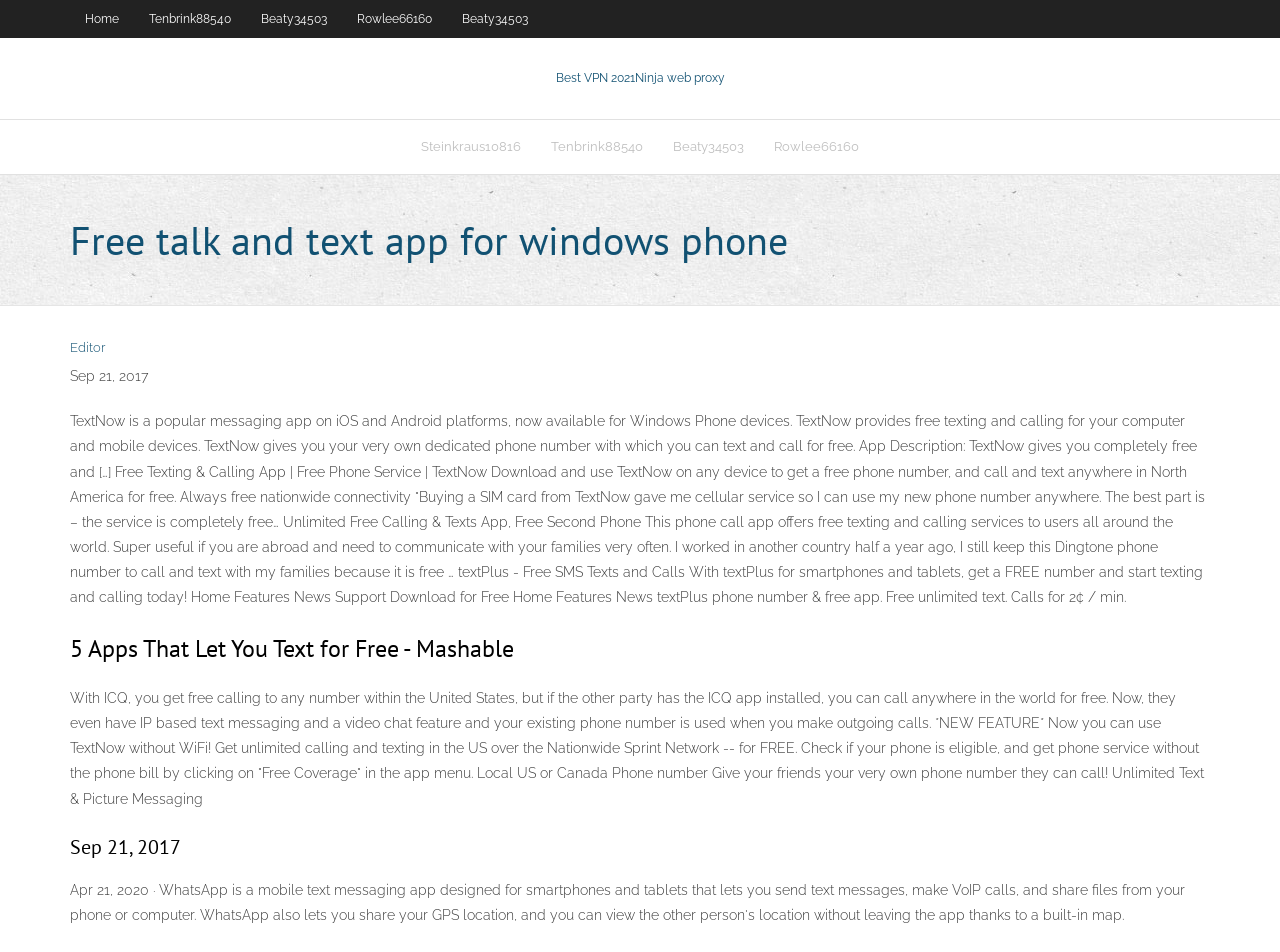Determine the coordinates of the bounding box for the clickable area needed to execute this instruction: "Click the 'Post Comment' button".

None